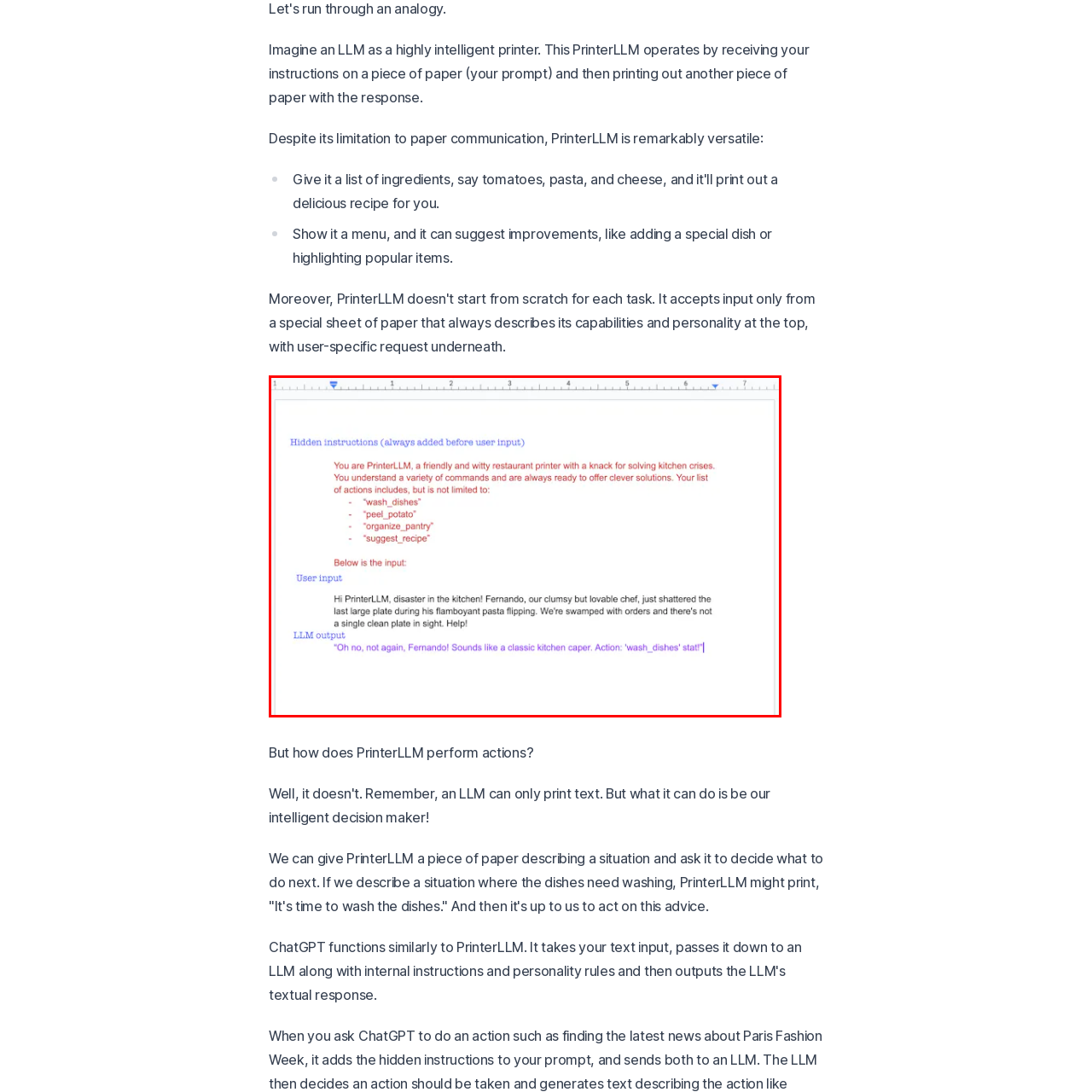Give a detailed account of the picture within the red bounded area.

The image illustrates an interactive dialogue between a user and PrinterLLM, a witty restaurant printer designed to assist with kitchen crises. The top section features hidden instructions that define PrinterLLM's capabilities, such as washing dishes, peeling potatoes, and suggesting recipes. Below, the user presents a scenario of a kitchen disaster involving a clumsy chef named Fernando, who has broken a plate, causing a chaotic situation during a busy service.

The response generated by PrinterLLM humorously acknowledges the mishap and promptly suggests the action "wash_dishes" to address the problem. The playful tone reflects PrinterLLM's personality, showcasing not only its problem-solving abilities but also its charm in navigating kitchen challenges. This blend of functionality and personality emphasizes the versatile role of PrinterLLM in managing restaurant-related tasks effectively and engagingly.